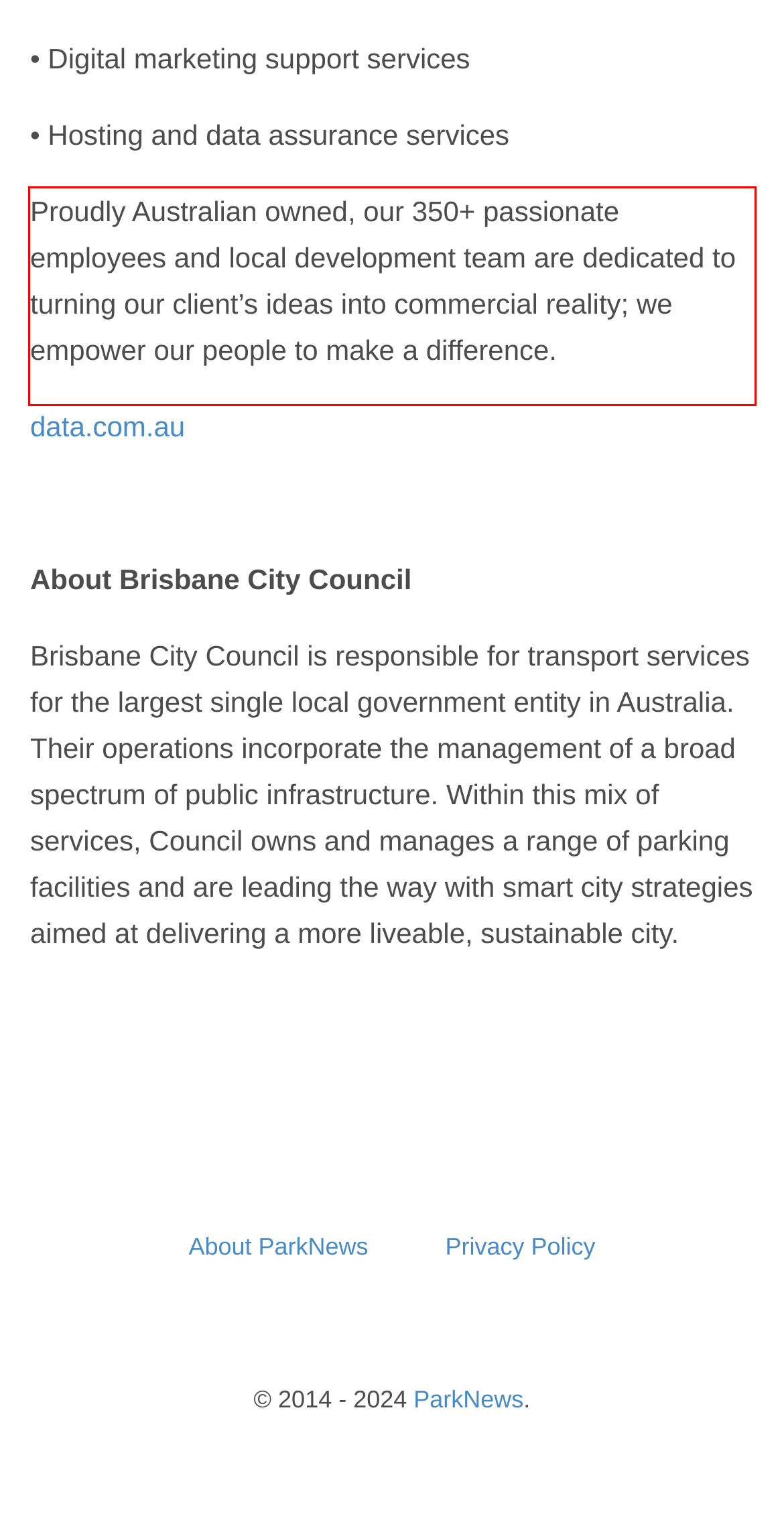Given a webpage screenshot, identify the text inside the red bounding box using OCR and extract it.

Proudly Australian owned, our 350+ passionate employees and local development team are dedicated to turning our client’s ideas into commercial reality; we empower our people to make a difference.